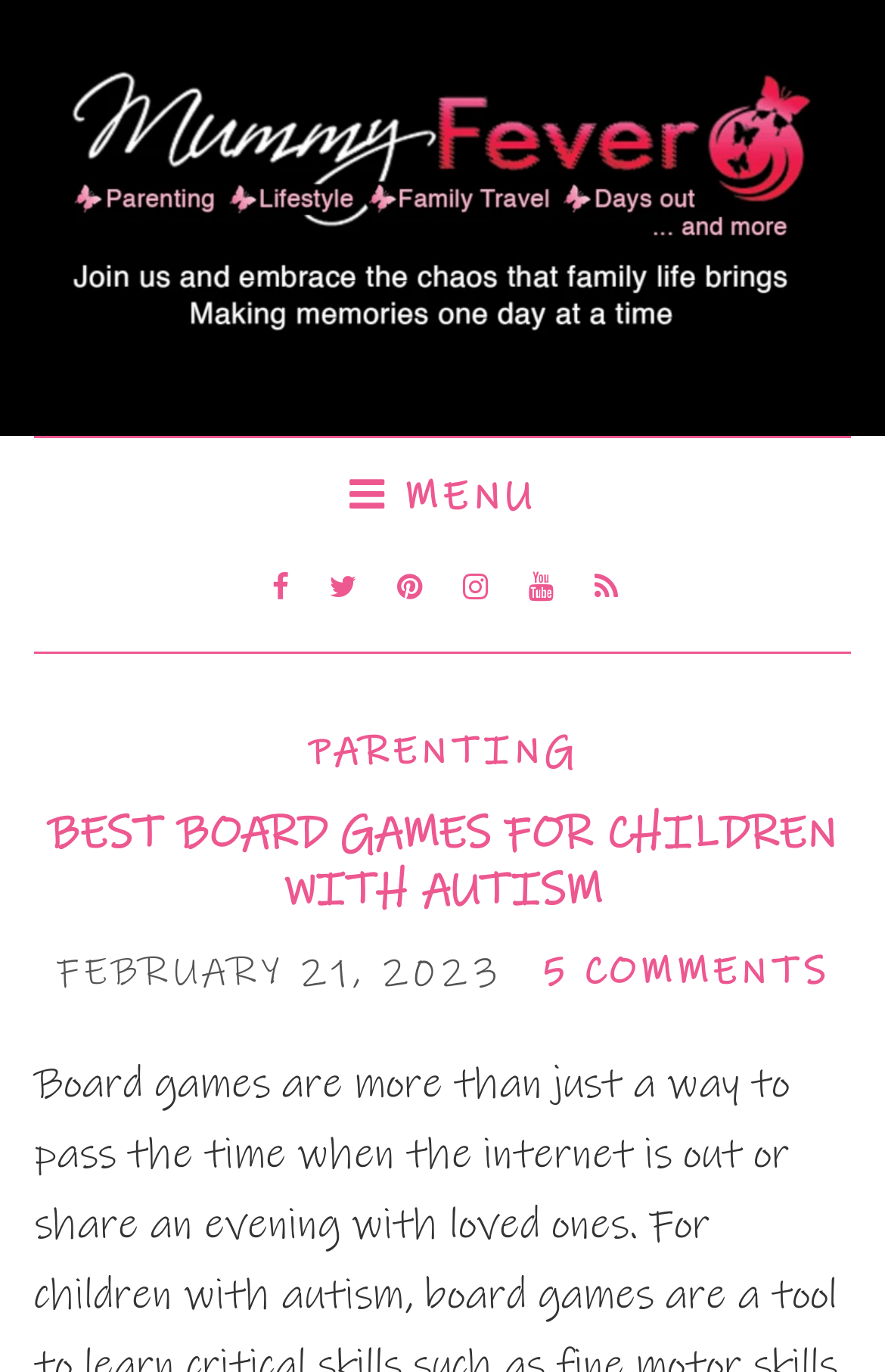What is the main topic of the article?
Please give a detailed and thorough answer to the question, covering all relevant points.

I determined the answer by looking at the heading element with the text 'BEST BOARD GAMES FOR CHILDREN WITH AUTISM', which suggests that it is the main topic of the article.